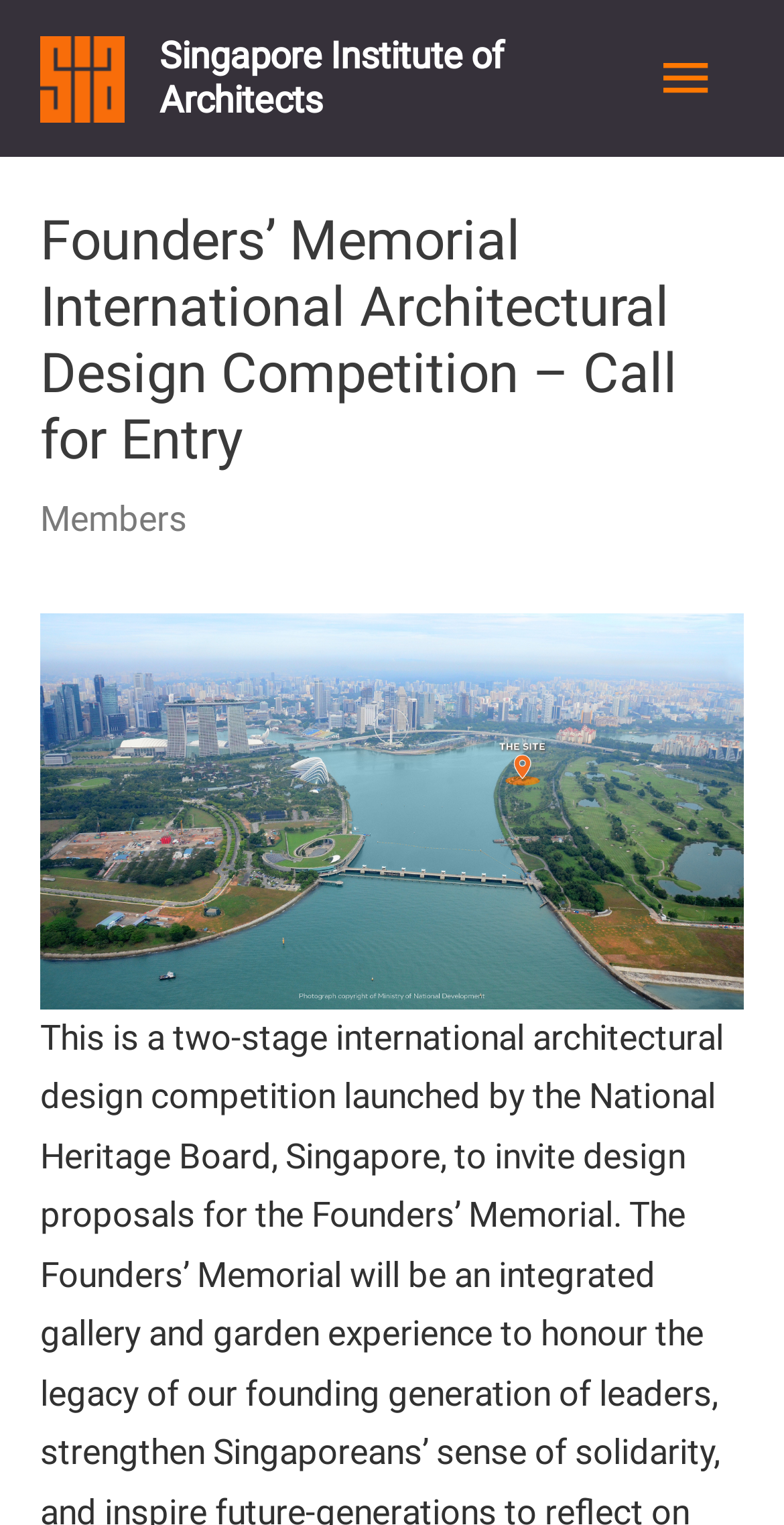Please provide a comprehensive response to the question based on the details in the image: Is the main menu expanded?

The main menu is not expanded because the 'expanded' property of the button element is set to 'False'.